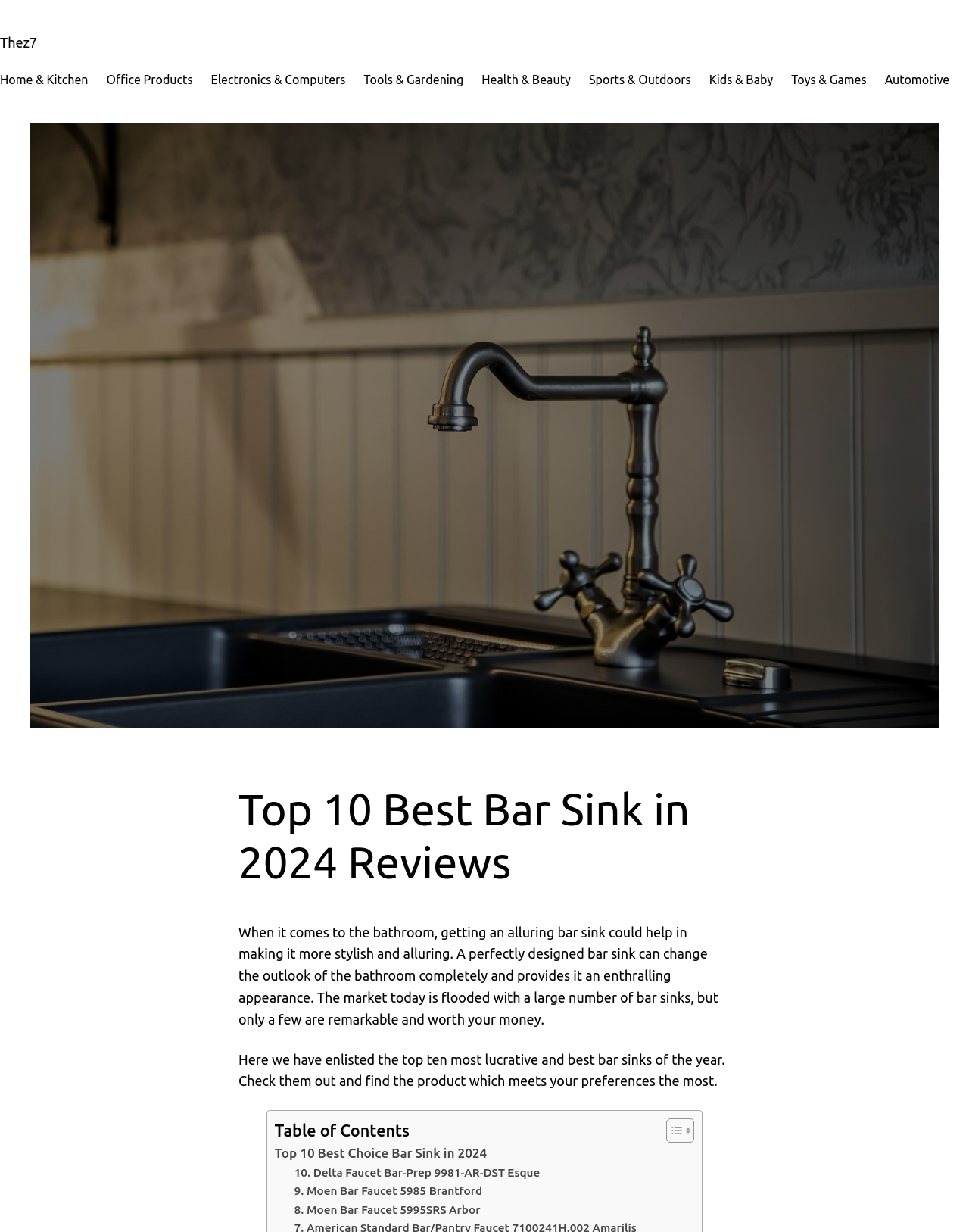Generate a comprehensive description of the contents of the webpage.

This webpage is about discovering the best bar sinks for enhancing bathroom style and functionality. At the top, there is a navigation menu with 9 links to different categories, including Home & Kitchen, Office Products, and Electronics & Computers, among others. 

Below the navigation menu, there is a large image of a faucet bar that takes up most of the width of the page. 

Further down, there is a heading that reads "Top 10 Best Bar Sink in 2024 Reviews". Below this heading, there are two paragraphs of text that discuss the importance of choosing the right bar sink for a bathroom and introduce the top 10 list of bar sinks.

Underneath the text, there is a section with a "Table of Contents" label, accompanied by two small images. This section contains links to the top 10 bar sink reviews, with the first three links being "Top 10 Best Choice Bar Sink in 2024", "10. Delta Faucet Bar-Prep 9981-AR-DST Esque", and "9. Moen Bar Faucet 5985 Brantford".